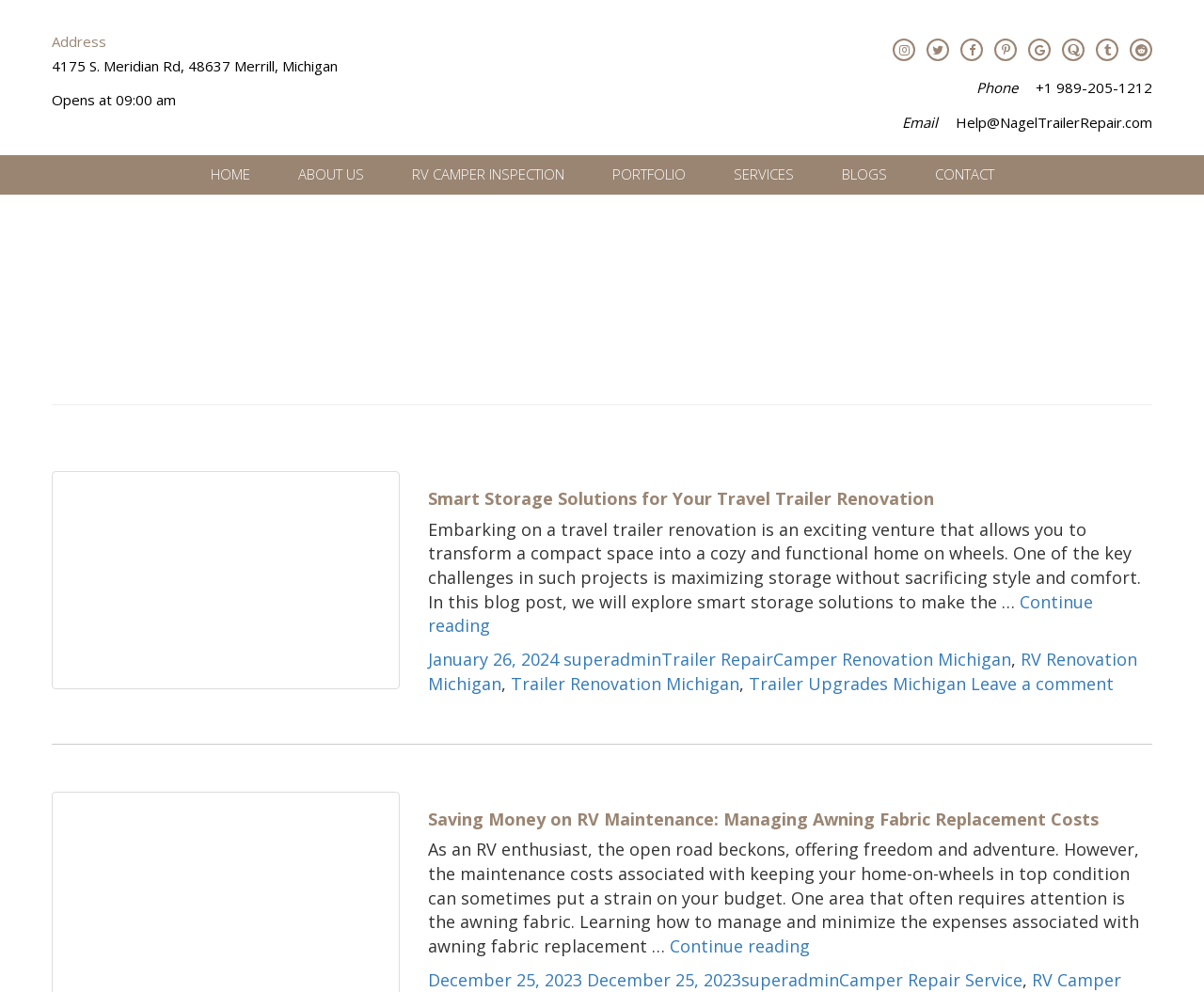Please give the bounding box coordinates of the area that should be clicked to fulfill the following instruction: "View the services". The coordinates should be in the format of four float numbers from 0 to 1, i.e., [left, top, right, bottom].

[0.607, 0.155, 0.661, 0.195]